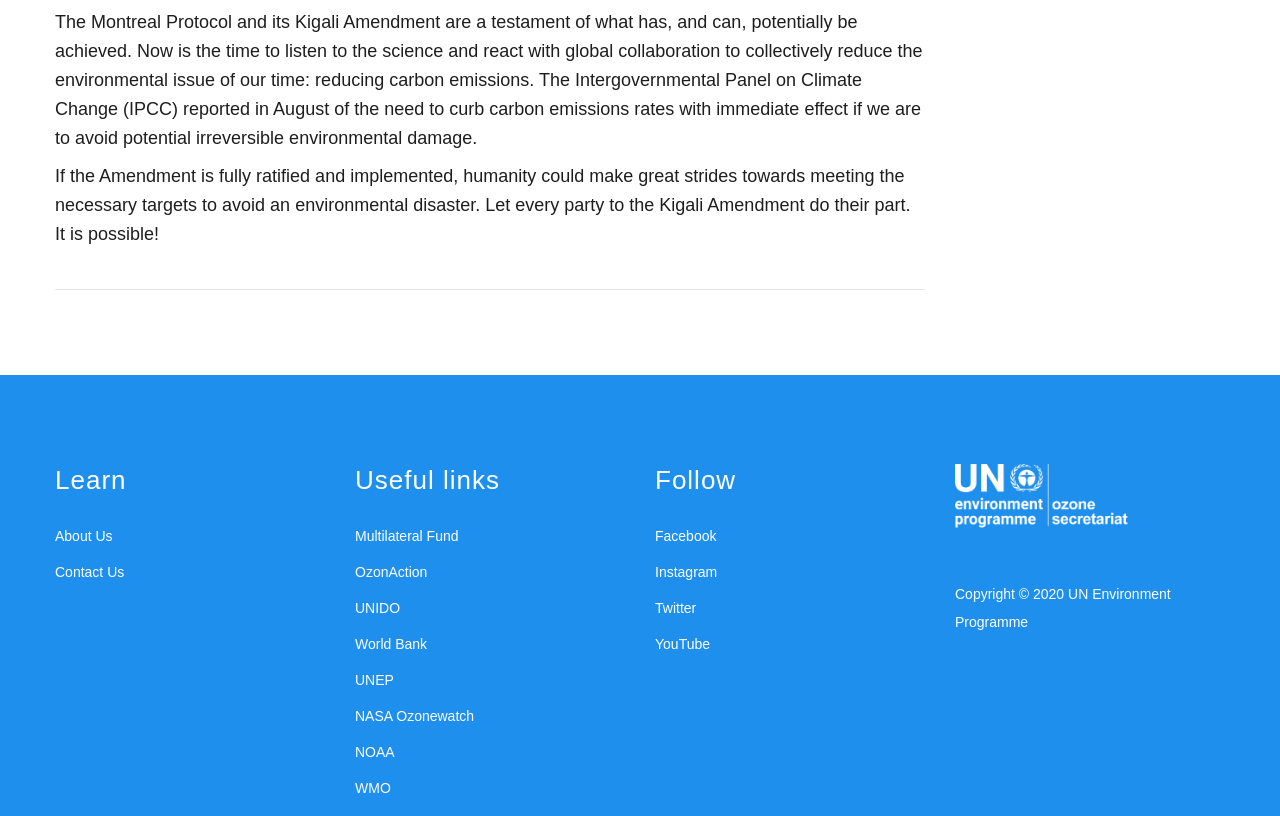Determine the bounding box for the UI element that matches this description: "Contact Us".

[0.043, 0.691, 0.097, 0.711]